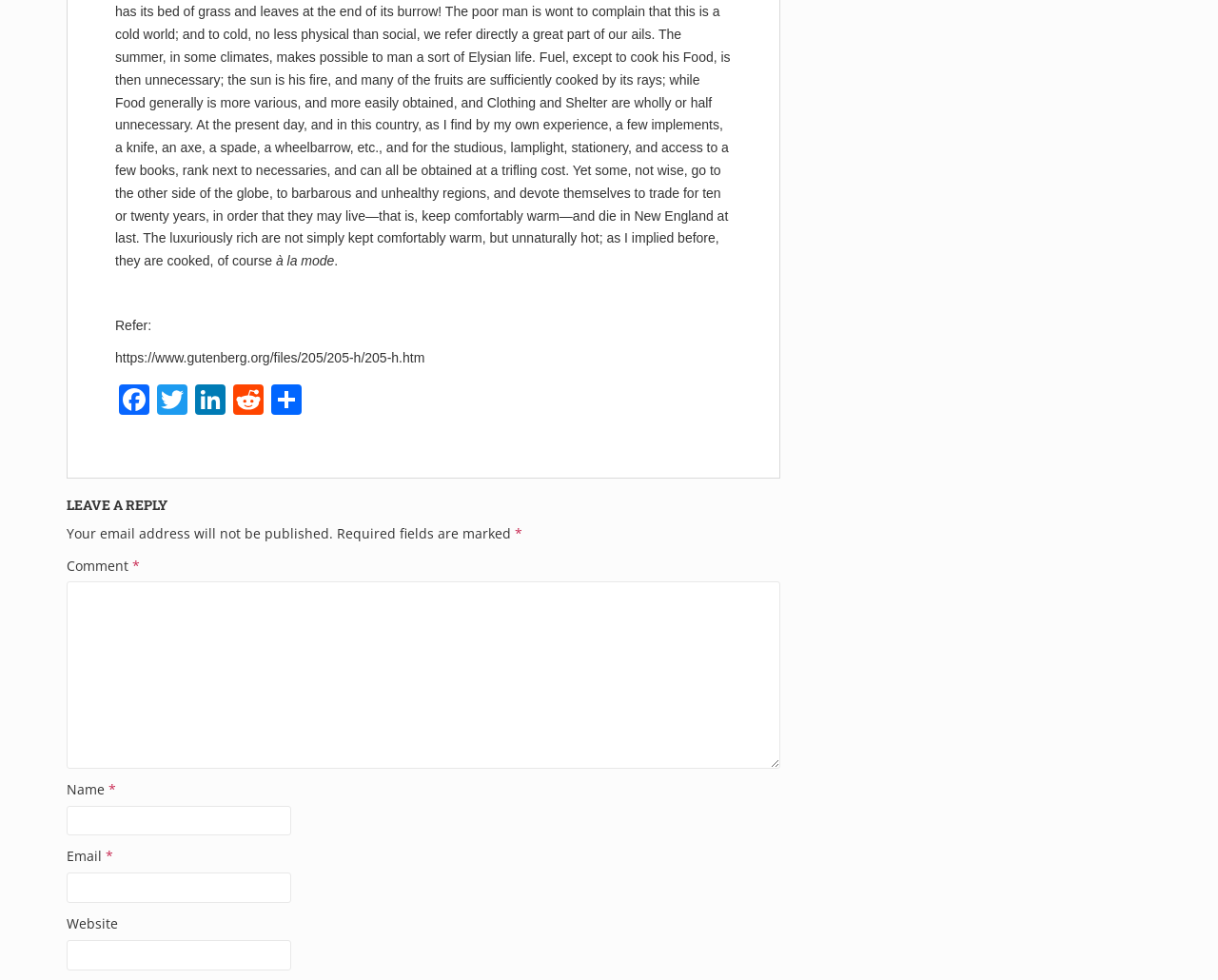What is the description of the Email field?
Please elaborate on the answer to the question with detailed information.

The Email field has a description 'Your email address will not be published' which indicates that the email address entered in this field will not be made public.